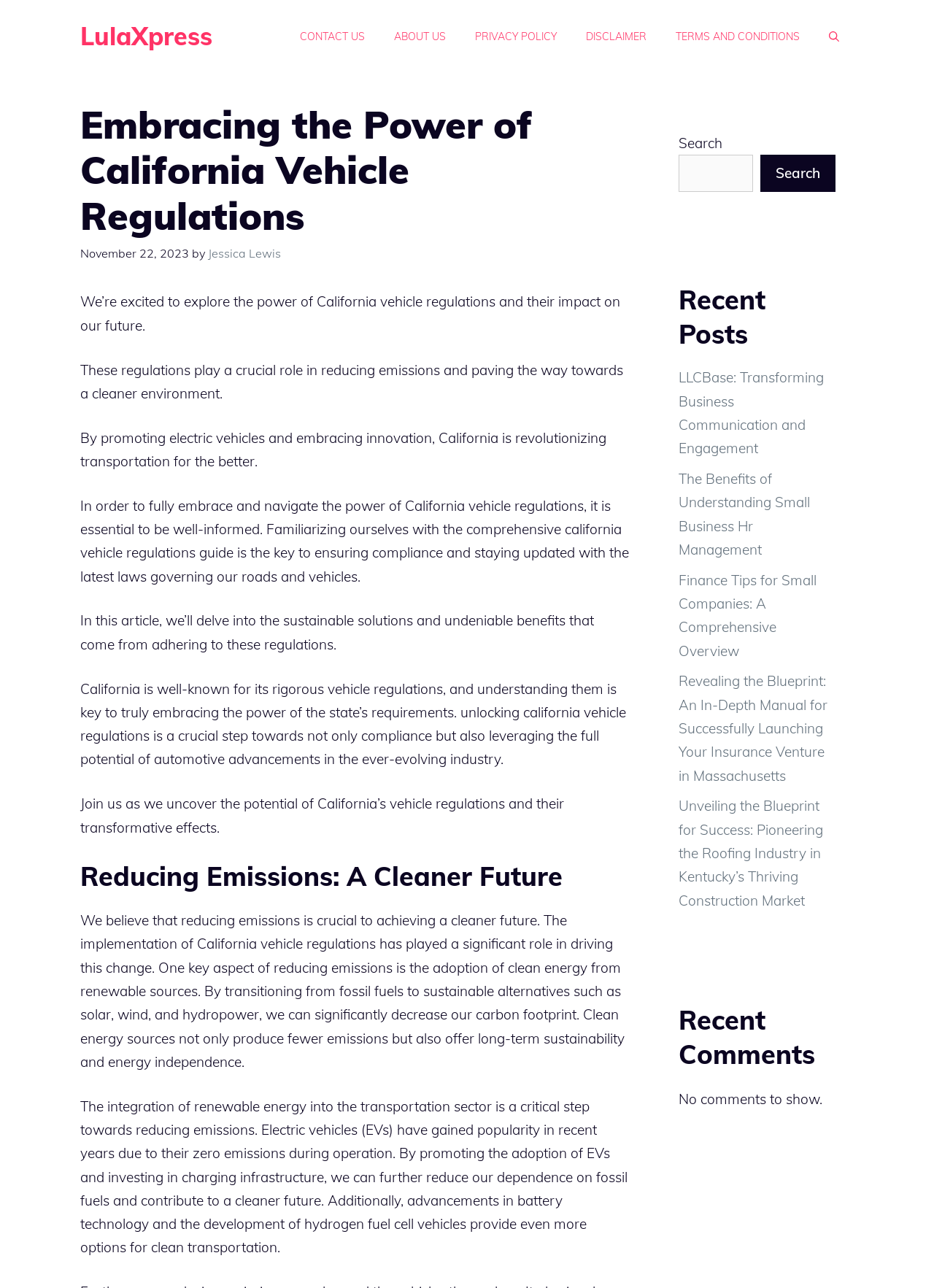What is the main topic of the webpage?
Refer to the image and respond with a one-word or short-phrase answer.

California vehicle regulations